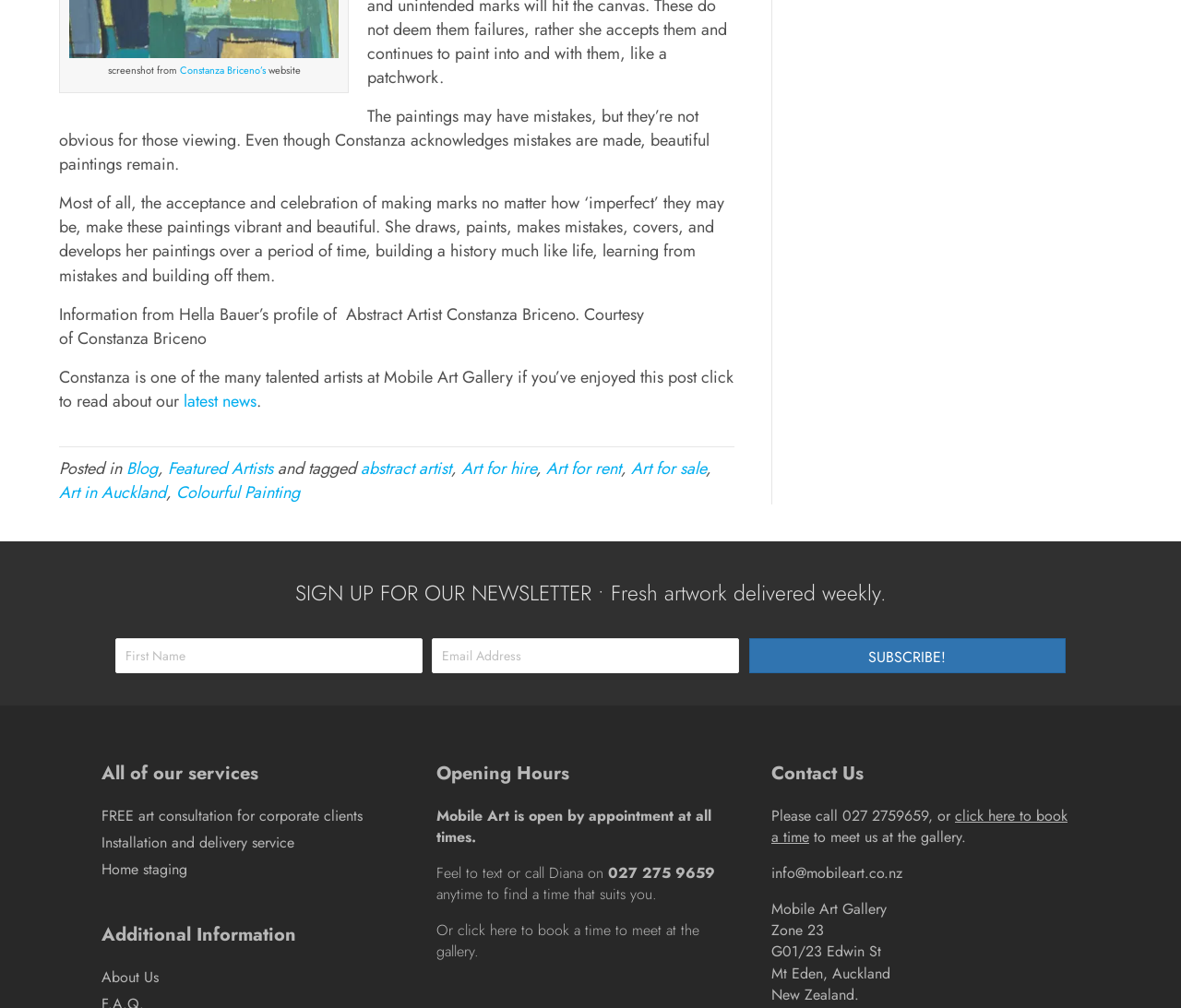Determine the bounding box coordinates of the section I need to click to execute the following instruction: "Open the navigation bar". Provide the coordinates as four float numbers between 0 and 1, i.e., [left, top, right, bottom].

None